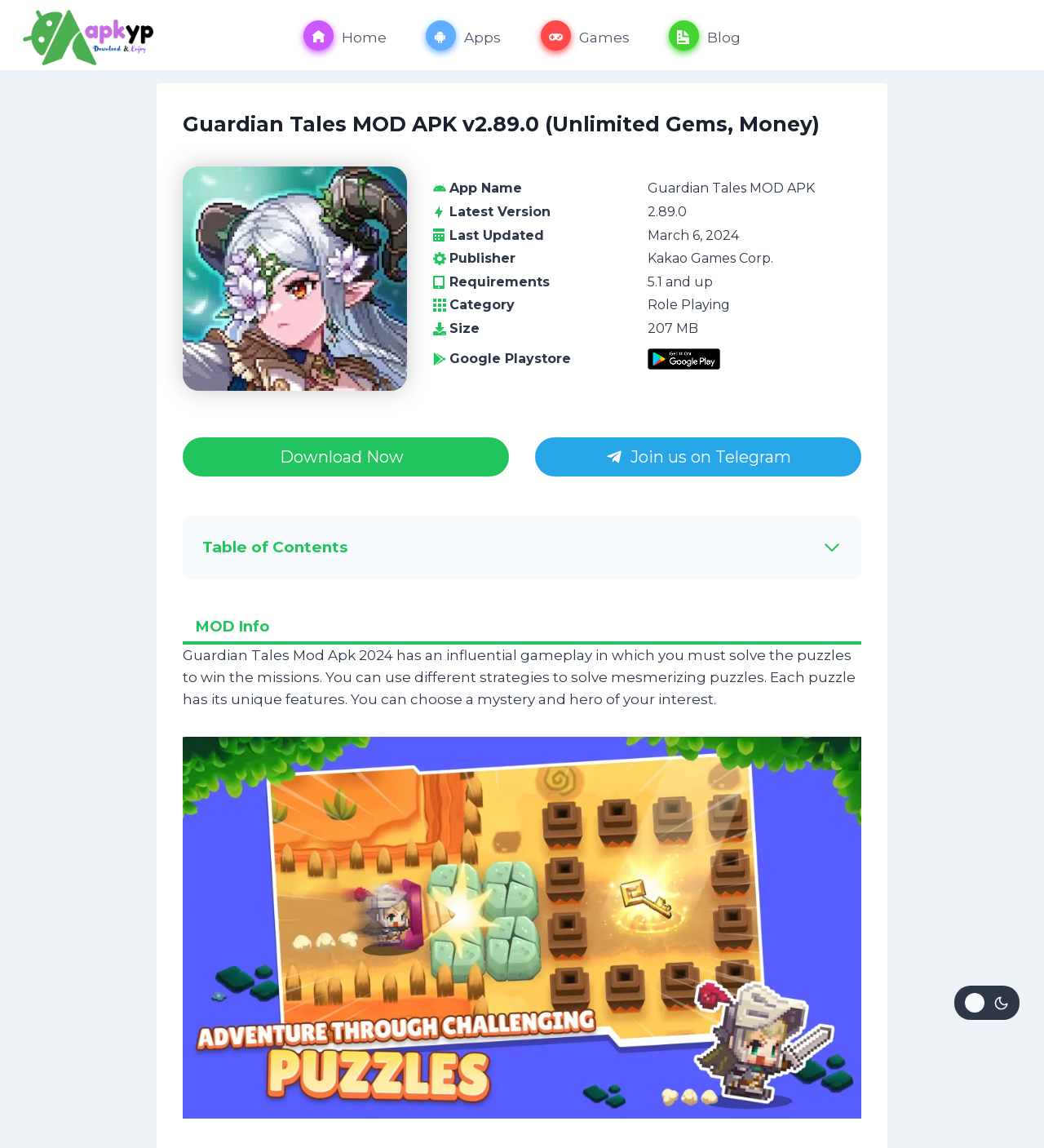Kindly determine the bounding box coordinates of the area that needs to be clicked to fulfill this instruction: "Change site color palette".

[0.914, 0.859, 0.977, 0.888]